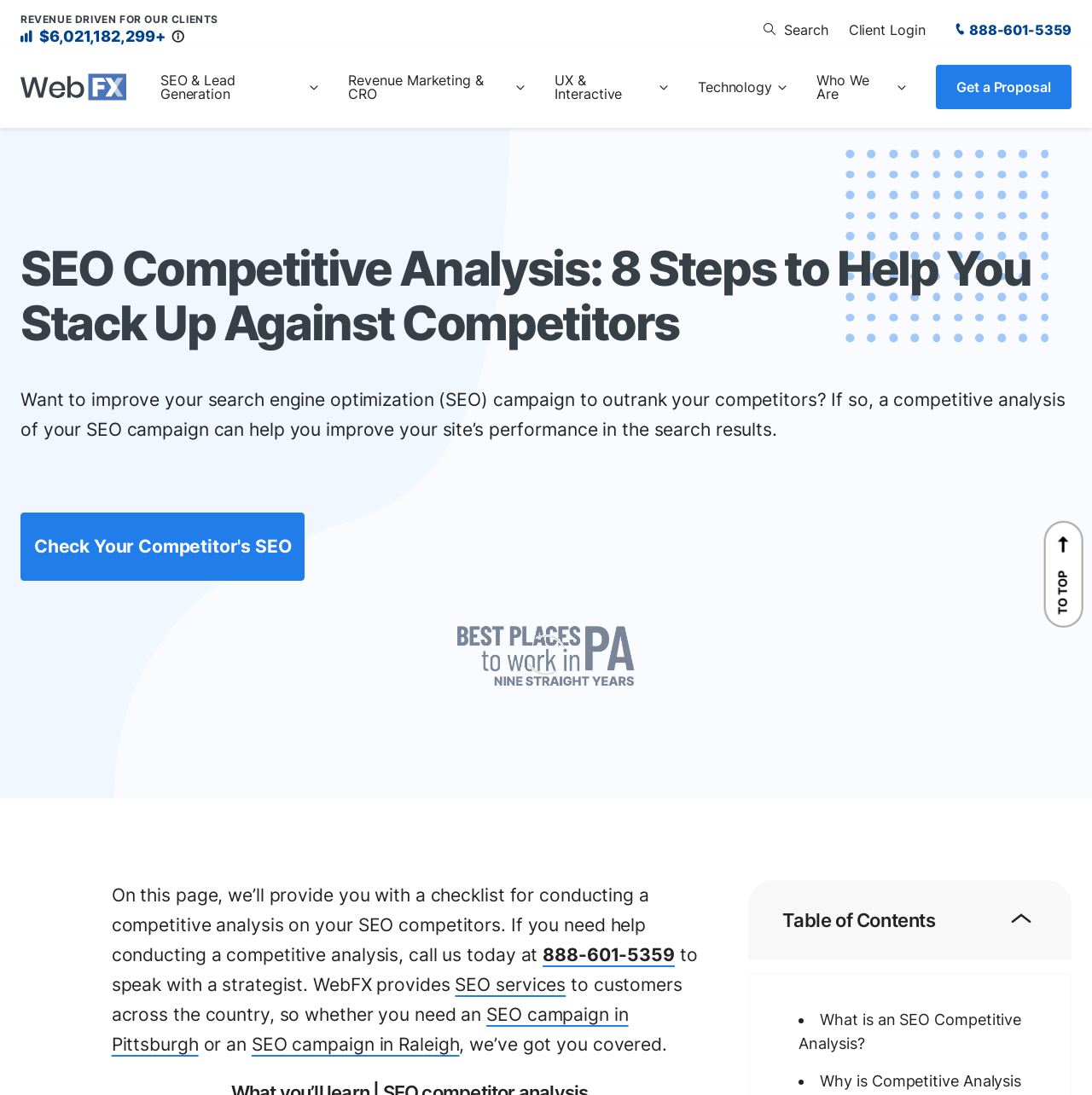How many links are there in the top navigation menu?
Please look at the screenshot and answer using one word or phrase.

5